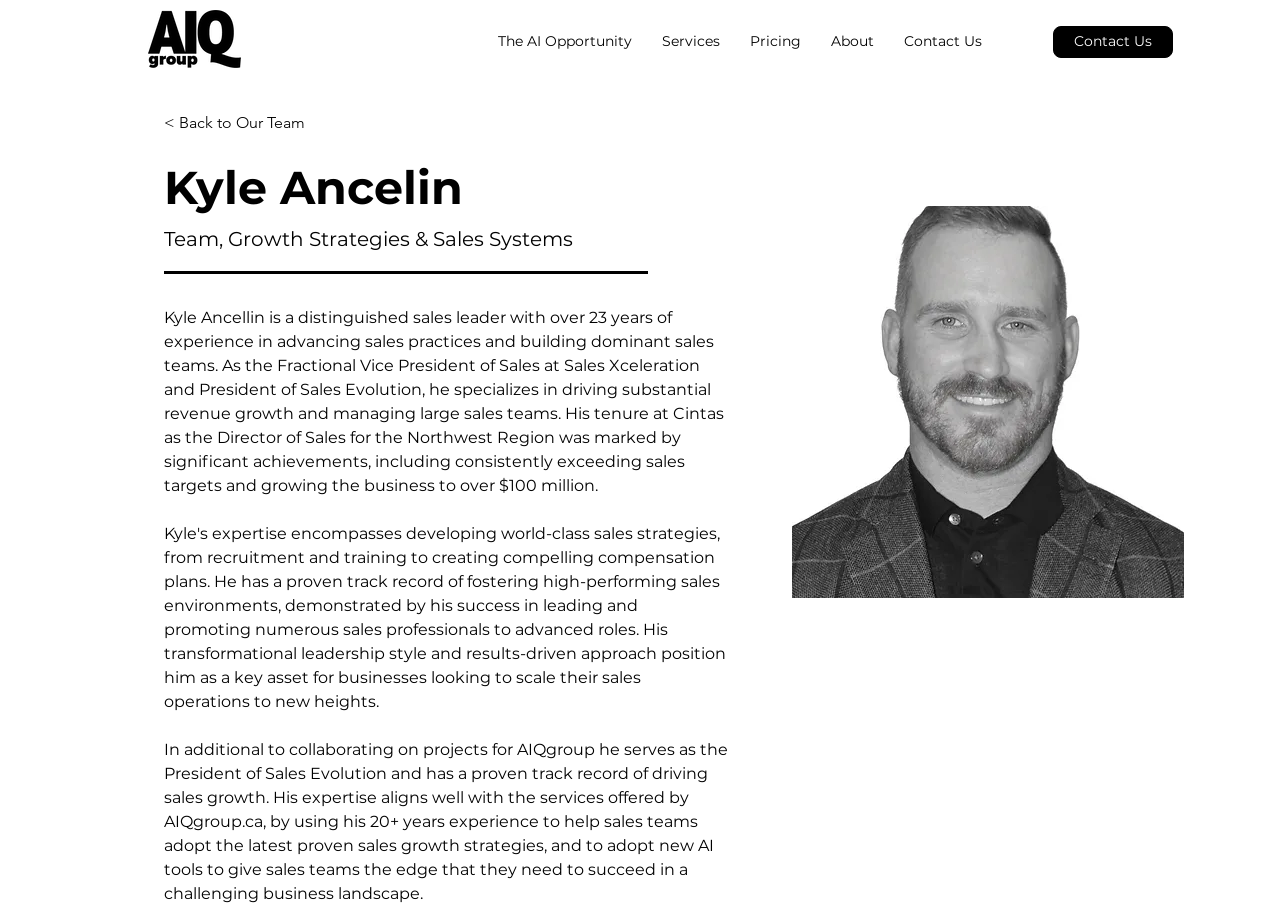Please give a short response to the question using one word or a phrase:
What is the name of the company Kyle Ancelin is the President of?

Sales Evolution